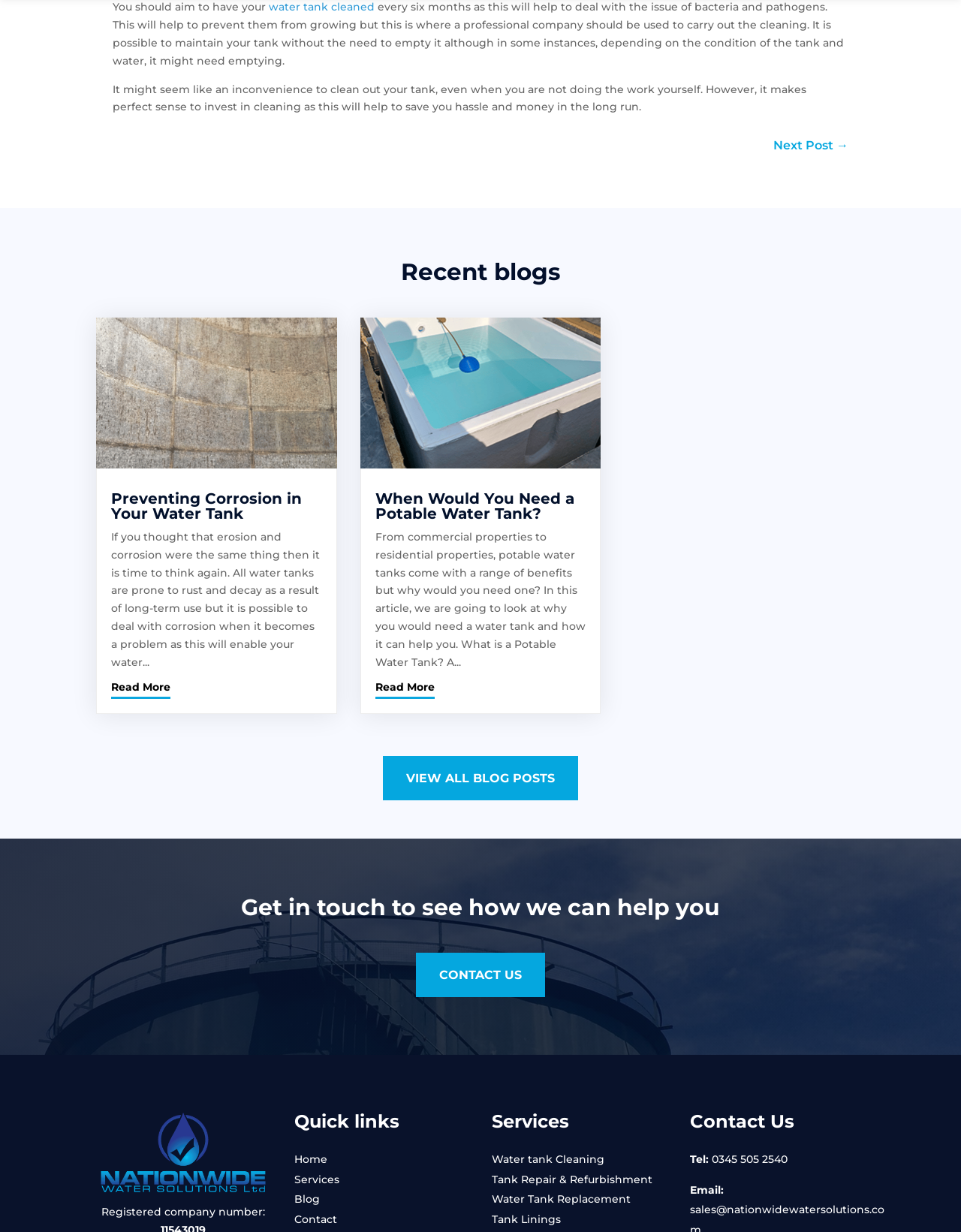What is the purpose of a potable water tank?
Please give a detailed and elaborate answer to the question based on the image.

According to the webpage, a potable water tank comes with a range of benefits, although the specific benefits are not mentioned. This information is mentioned in the article 'When Would You Need a Potable Water Tank?'.